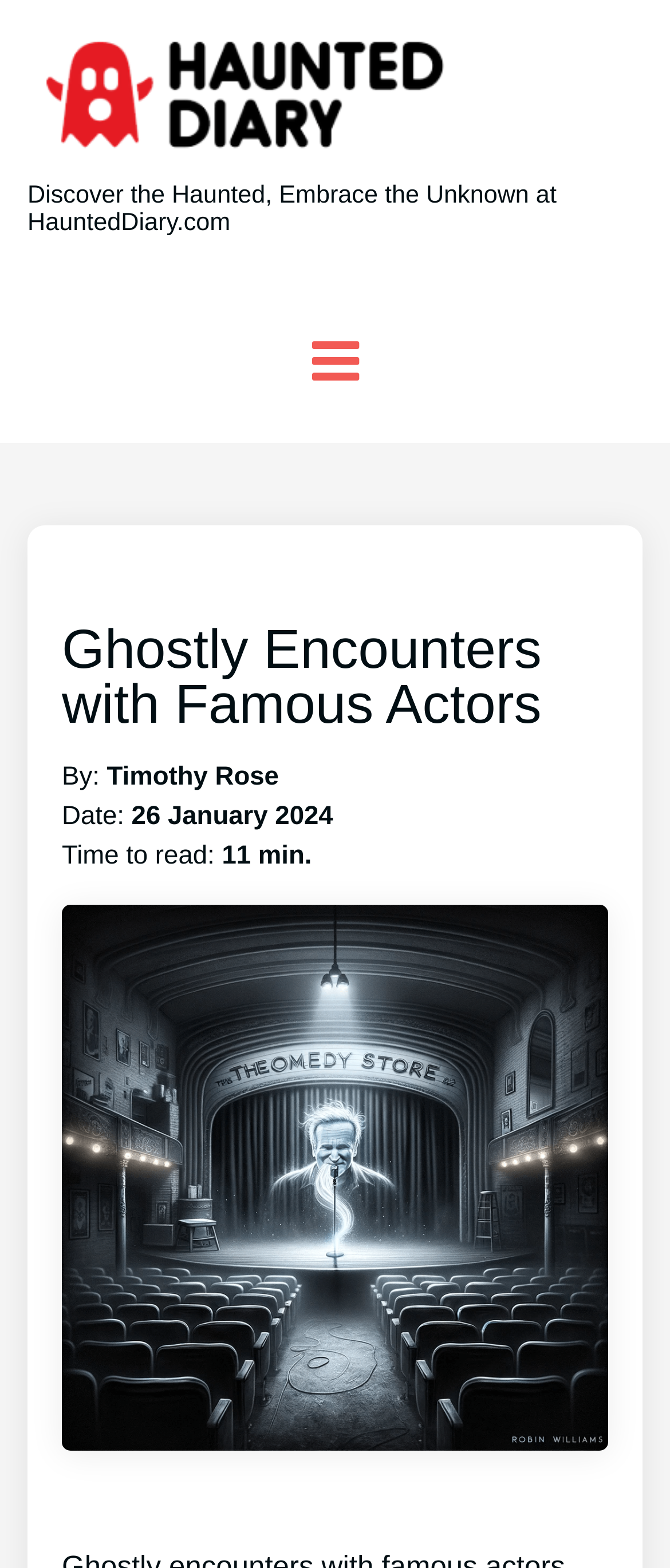What is the purpose of the image at the bottom of the page?
Based on the image, give a concise answer in the form of a single word or short phrase.

Decoration or illustration